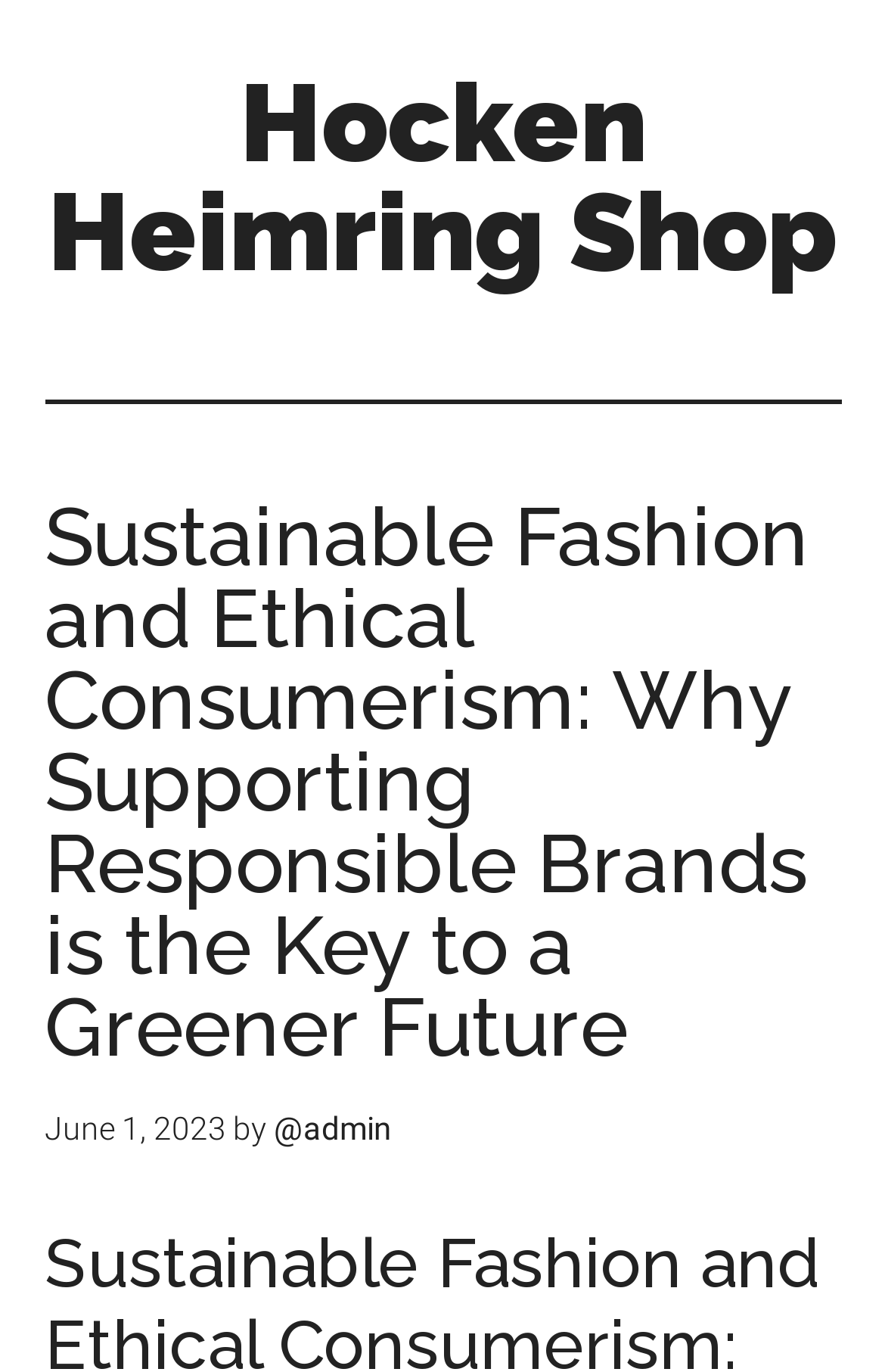Extract the bounding box for the UI element that matches this description: "Hocken Heimring Shop".

[0.054, 0.043, 0.946, 0.215]